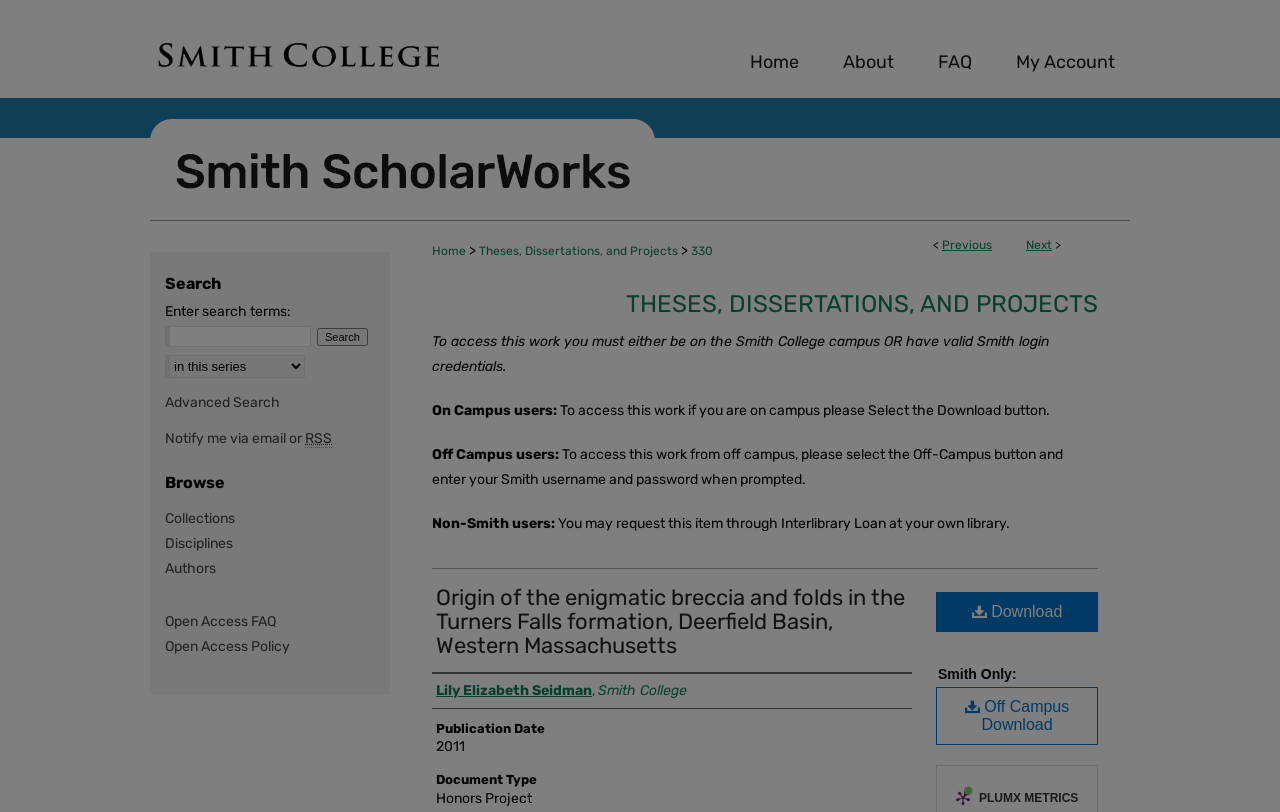Please extract the webpage's main title and generate its text content.

Origin of the enigmatic breccia and folds in the Turners Falls formation, Deerfield Basin, Western Massachusetts